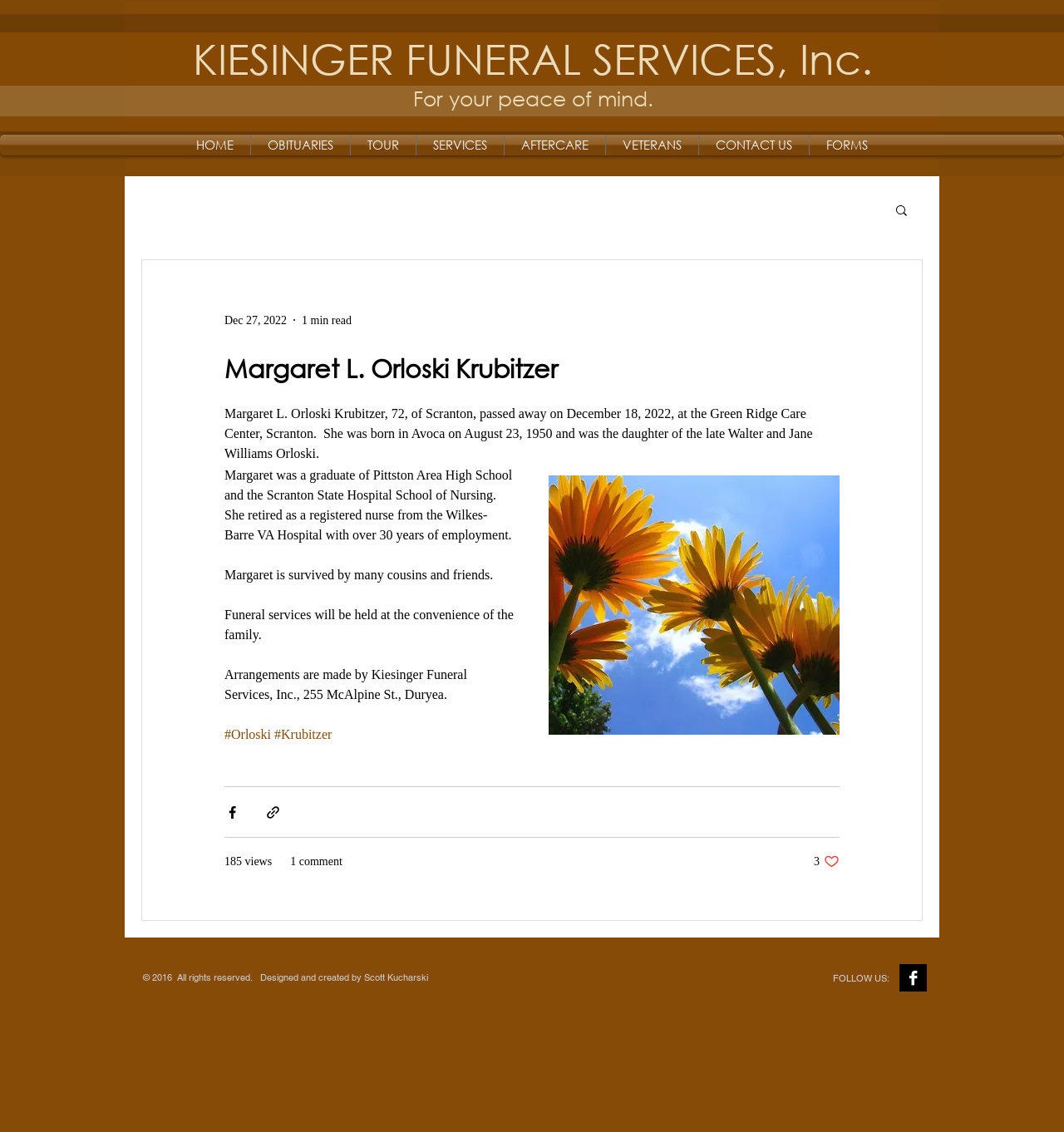Based on the element description KIESINGER FUNERAL SERVICES, Inc., identify the bounding box of the UI element in the given webpage screenshot. The coordinates should be in the format (top-left x, top-left y, bottom-right x, bottom-right y) and must be between 0 and 1.

[0.181, 0.029, 0.82, 0.073]